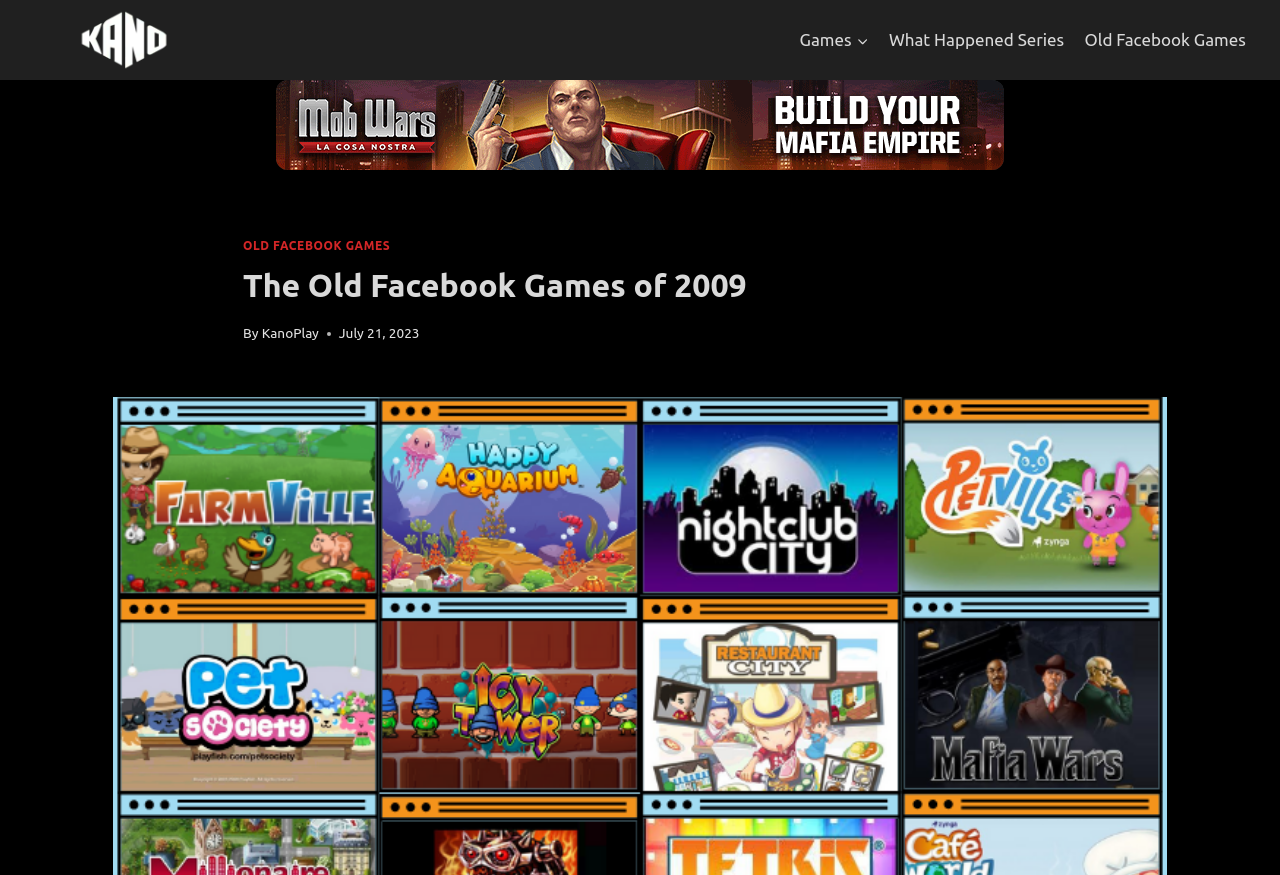When was the article published?
Using the visual information from the image, give a one-word or short-phrase answer.

July 21, 2023